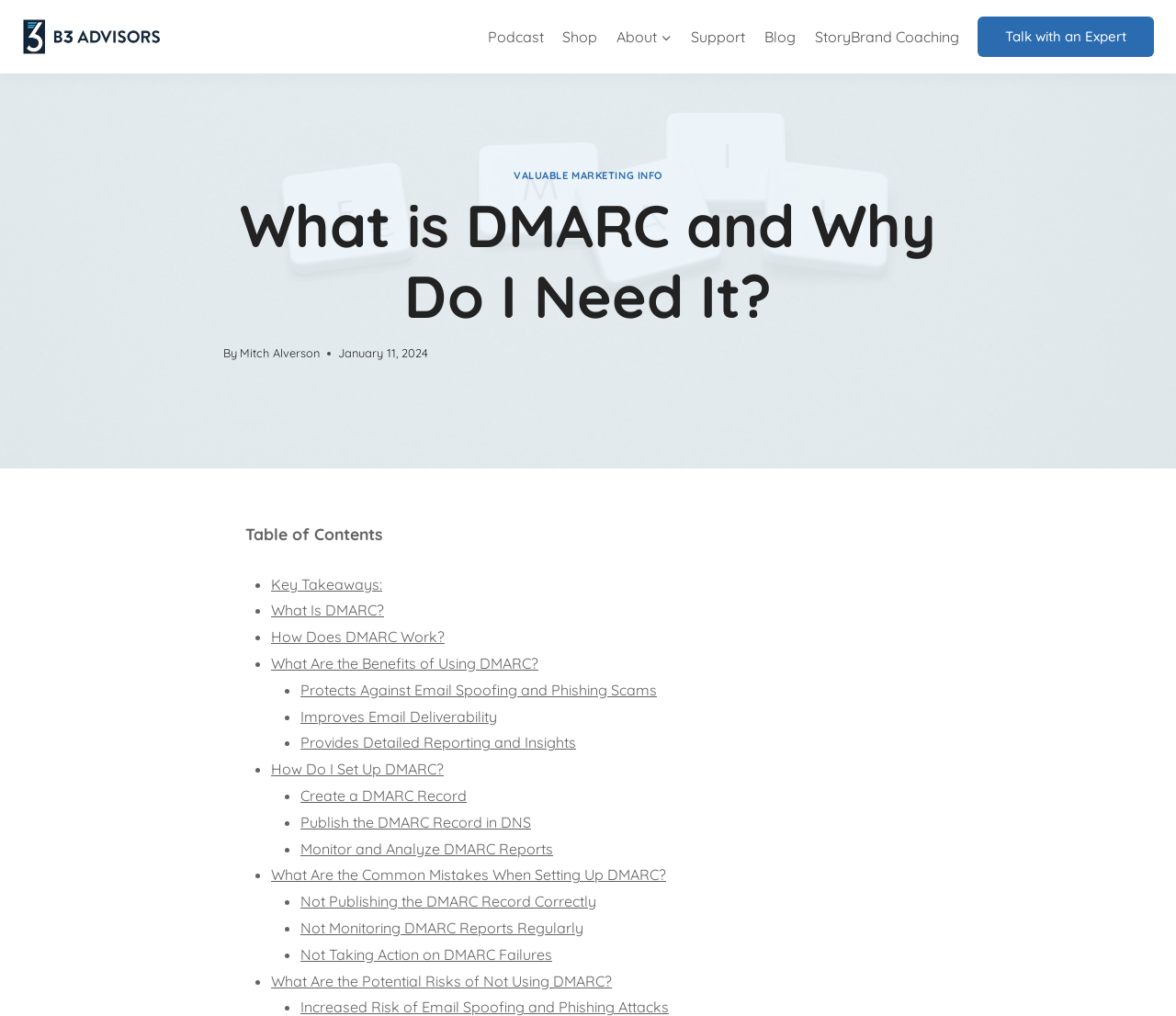How many links are in the primary navigation?
Utilize the image to construct a detailed and well-explained answer.

The primary navigation is located at the top of the webpage and contains 7 links: 'Podcast', 'Shop', 'About', 'Support', 'Blog', and 'StoryBrand Coaching'. These links are arranged horizontally and are part of the main navigation menu.